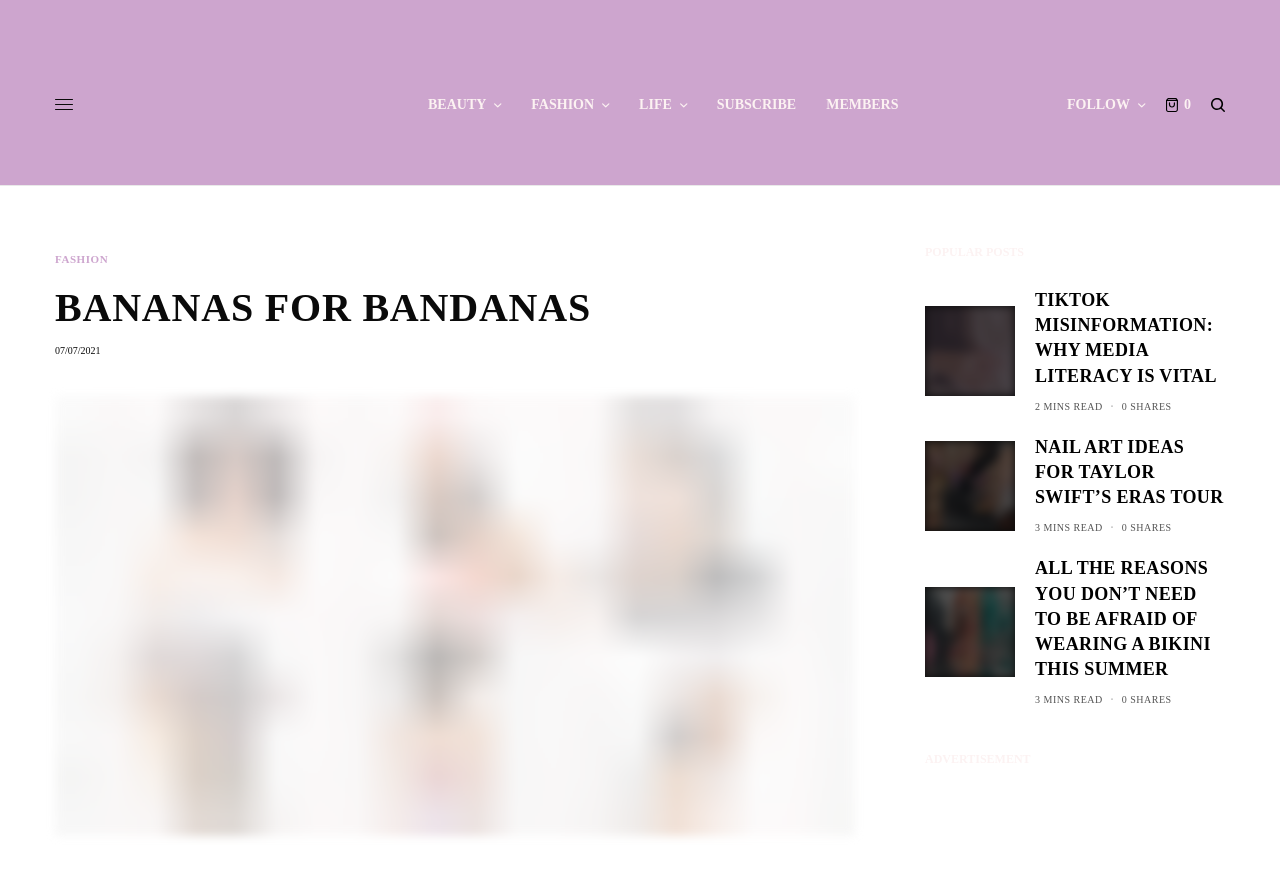Summarize the webpage comprehensively, mentioning all visible components.

The webpage appears to be a blog or online magazine focused on fashion and lifestyle. At the top, there is a large image taking up most of the width, with a smaller image and a link to "Missy.ie" positioned at the top left corner. Below this, there are five links in a row, labeled "BEAUTY", "FASHION", "LIFE", "SUBSCRIBE", and "MEMBERS".

On the right side of the page, there is a section with a heading "FOLLOW" and three small images. Below this, there is a main content area with a large heading "BANANAS FOR BANDANAS" and a subheading with the date "07/07/2021". 

The main content area is divided into several sections, each featuring a heading, a figure, and some text. The headings include "TIKTOK MISINFORMATION: WHY MEDIA LITERACY IS VITAL", "NAIL ART IDEAS FOR TAYLOR SWIFT’S ERAS TOUR", and "ALL THE REASONS YOU DON’T NEED TO BE AFRAID OF WEARING A BIKINI THIS SUMMER". Each section also includes a link to the corresponding article, as well as text indicating the read time and number of shares.

At the bottom of the main content area, there is a section labeled "ADVERTISEMENT". Overall, the webpage has a clean and organized layout, with a focus on showcasing fashion and lifestyle-related content.